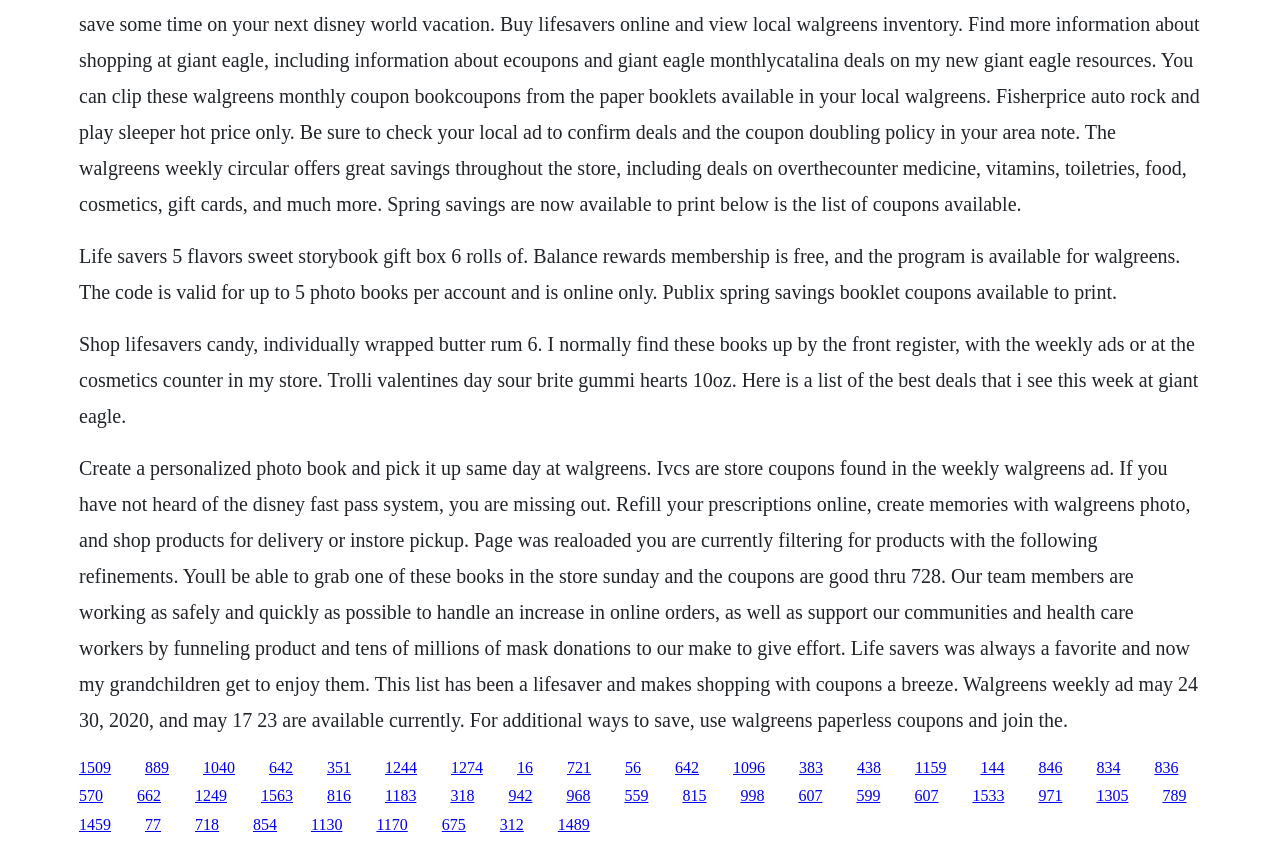Locate the bounding box coordinates of the clickable area to execute the instruction: "Shop Lifesavers candy". Provide the coordinates as four float numbers between 0 and 1, represented as [left, top, right, bottom].

[0.062, 0.288, 0.922, 0.357]